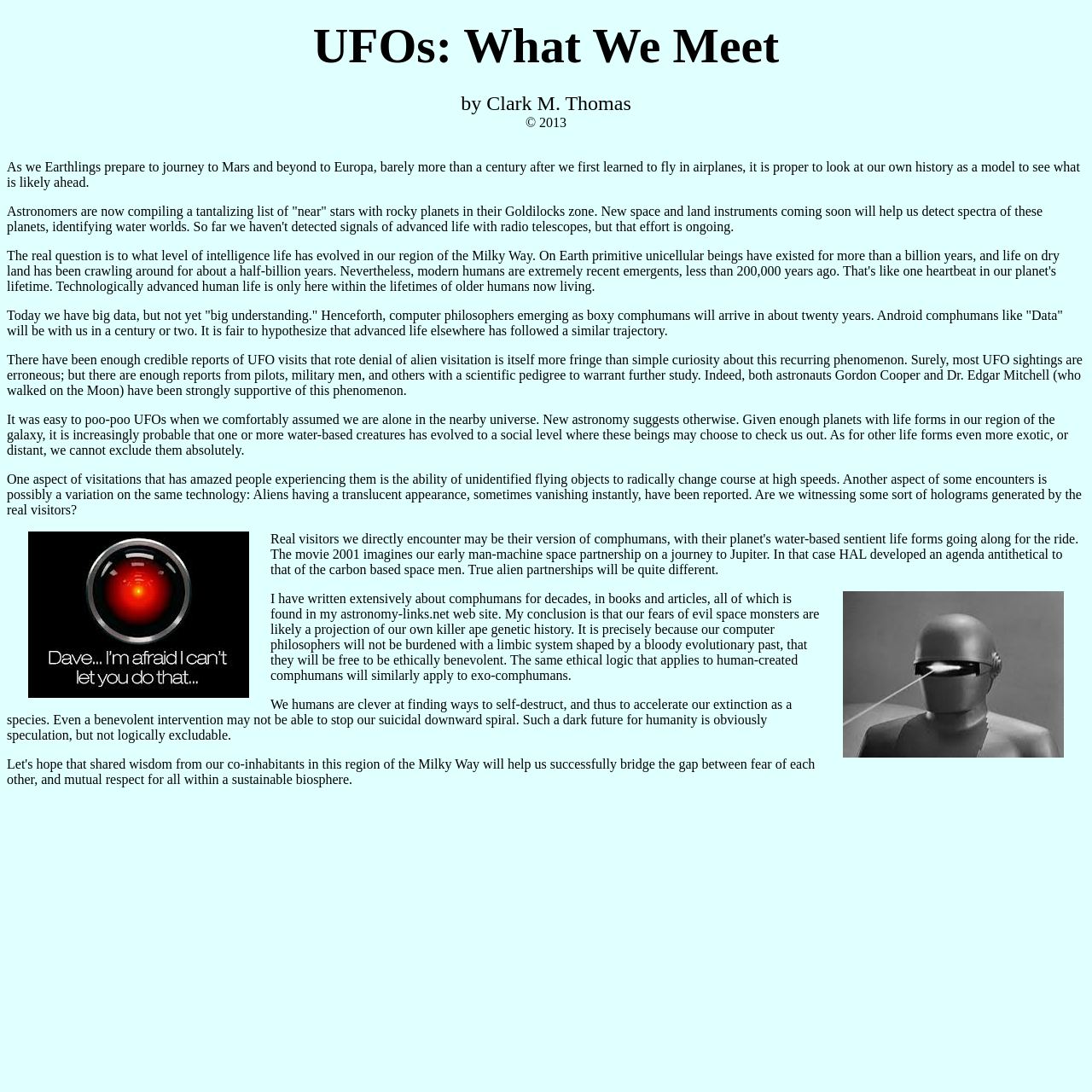What is the author's concern about humanity's future?
Look at the screenshot and respond with a single word or phrase.

Self-destruction